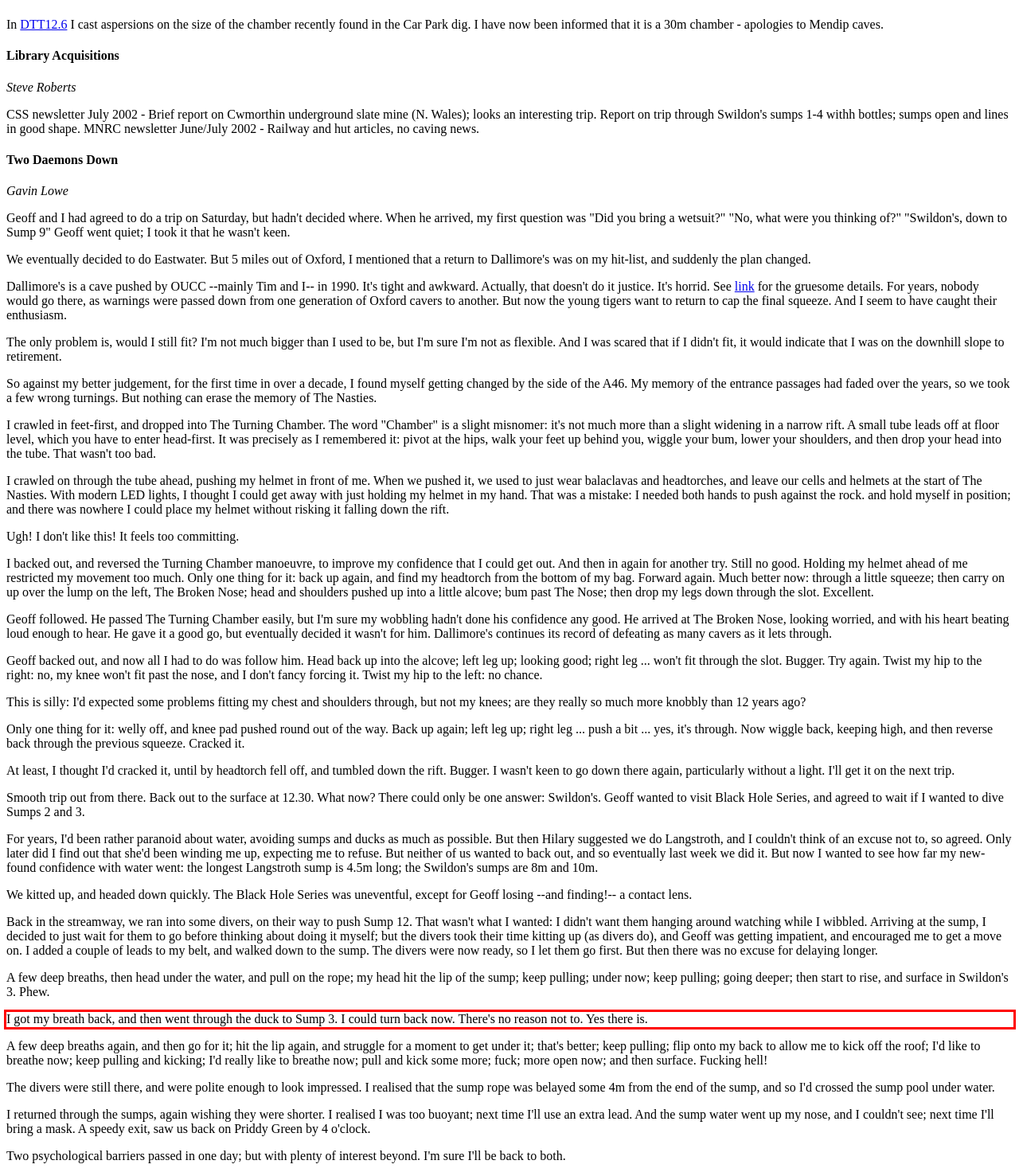Identify and extract the text within the red rectangle in the screenshot of the webpage.

I got my breath back, and then went through the duck to Sump 3. I could turn back now. There's no reason not to. Yes there is.